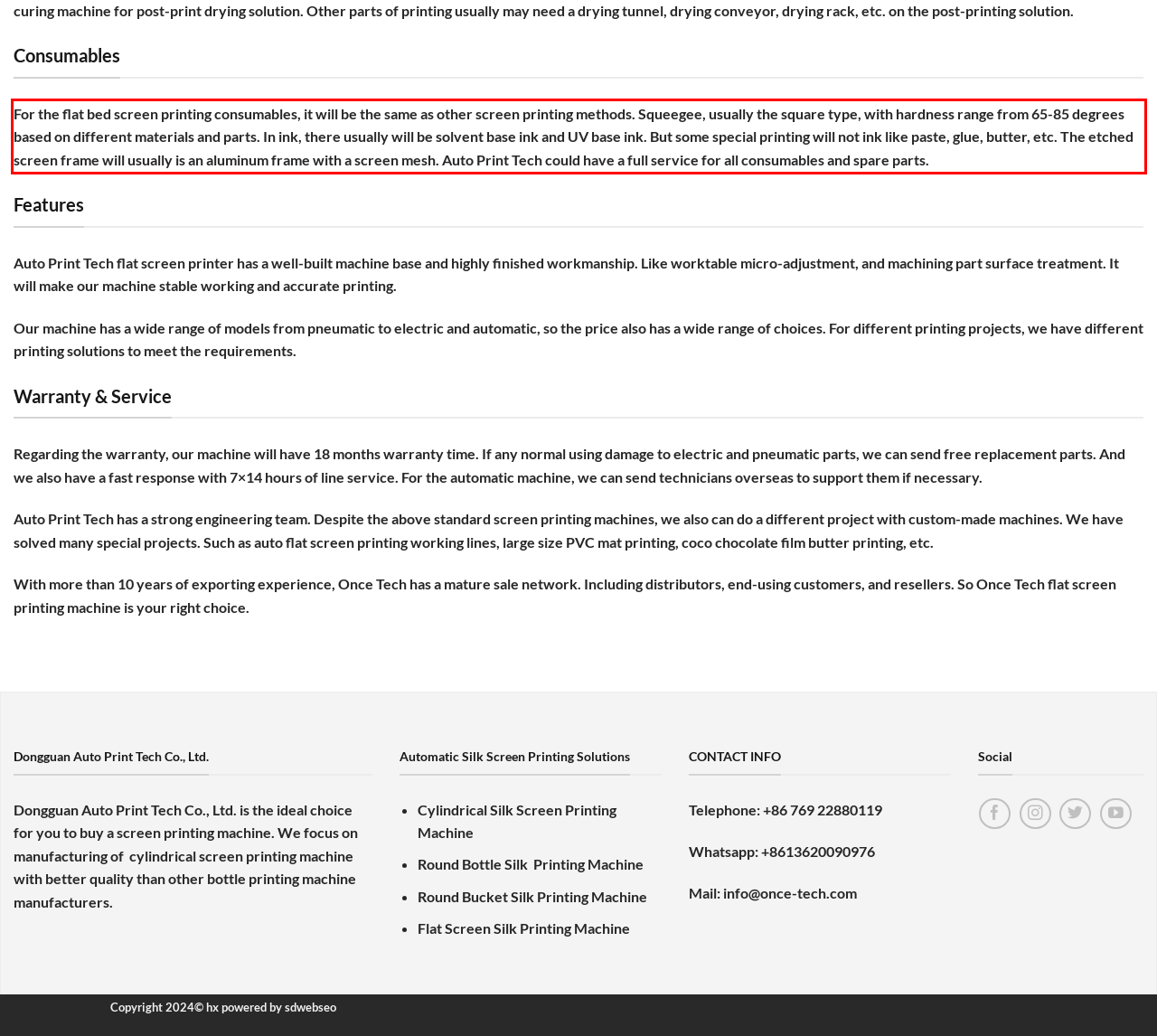Analyze the screenshot of the webpage and extract the text from the UI element that is inside the red bounding box.

For the flat bed screen printing consumables, it will be the same as other screen printing methods. Squeegee, usually the square type, with hardness range from 65-85 degrees based on different materials and parts. In ink, there usually will be solvent base ink and UV base ink. But some special printing will not ink like paste, glue, butter, etc. The etched screen frame will usually is an aluminum frame with a screen mesh. Auto Print Tech could have a full service for all consumables and spare parts.